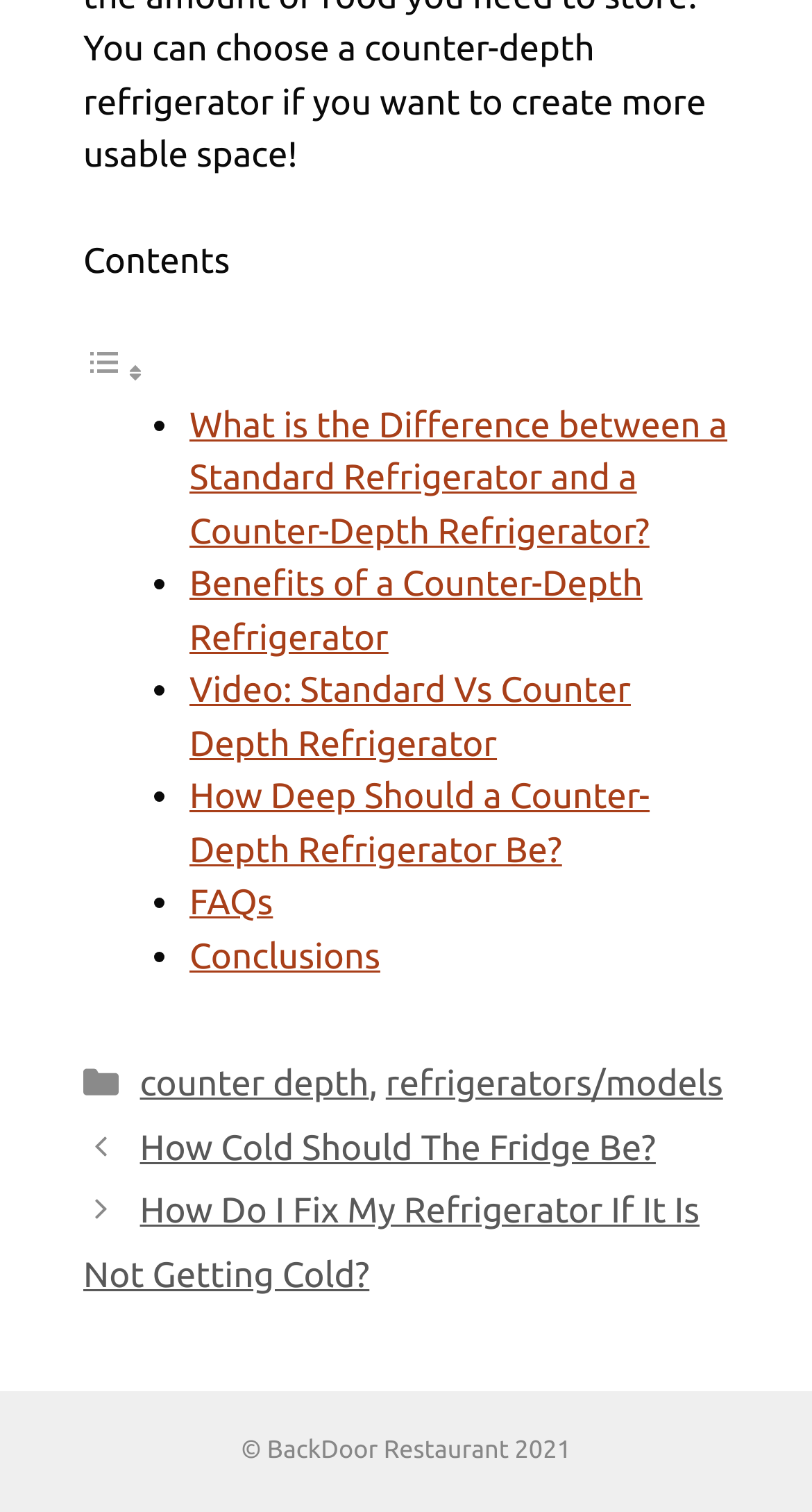What is the copyright information at the bottom of the page?
Based on the screenshot, answer the question with a single word or phrase.

© BackDoor Restaurant 2021